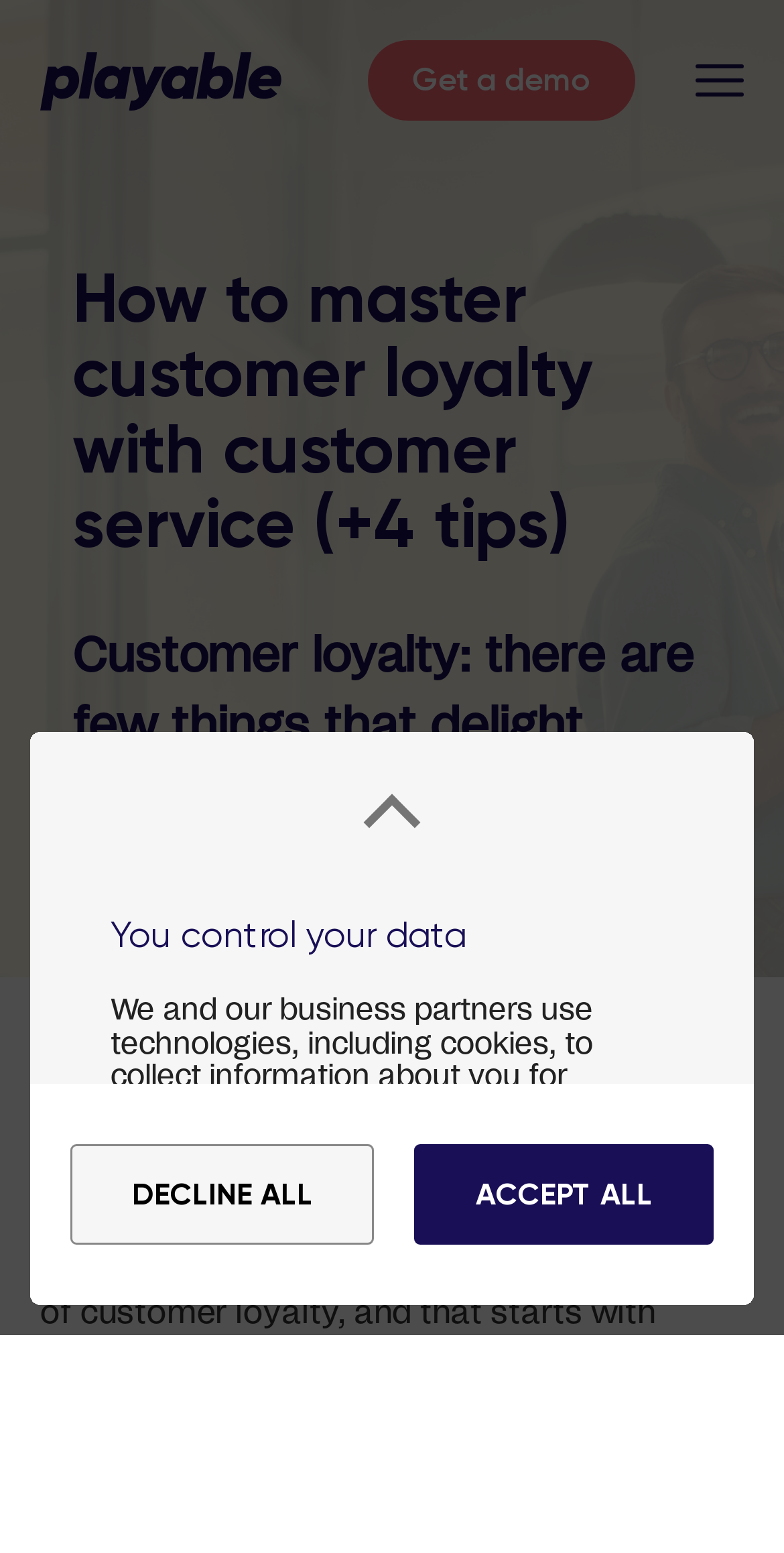Offer a thorough description of the webpage.

This webpage is about mastering customer loyalty with customer service, specifically providing four tips to keep customers loyal. At the top left corner, there is a small icon that allows users to withdraw their consent for data collection at any time. 

A dialog box is prominently displayed, taking up most of the top section of the page. It informs users about the website's use of technologies, including cookies, for various purposes such as functional, statistical, and marketing. The dialog box has a button to accept all purposes, and users can also specify the purposes they consent to by ticking the checkbox next to each purpose and clicking 'Save settings'. 

Below the dialog box, there is a navigation menu with options to decline all or accept all purposes. 

On the top right side, there are three links: 'Home Link', 'Get a demo', and a button with no text. 

The main content of the webpage starts with a large background image related to customer loyalty and customer service. Above the image, there is a heading that reads 'How to master customer loyalty with customer service (+4 tips)'. 

Below the heading, there is a paragraph of text that explains the importance of excellent customer service in delighting people.